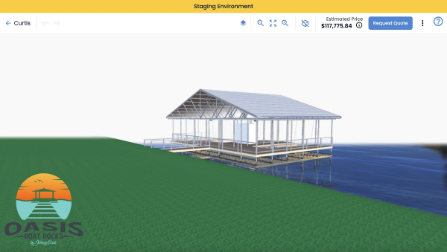What is the purpose of the pilings under the boat dock?
From the image, provide a succinct answer in one word or a short phrase.

To support the dock